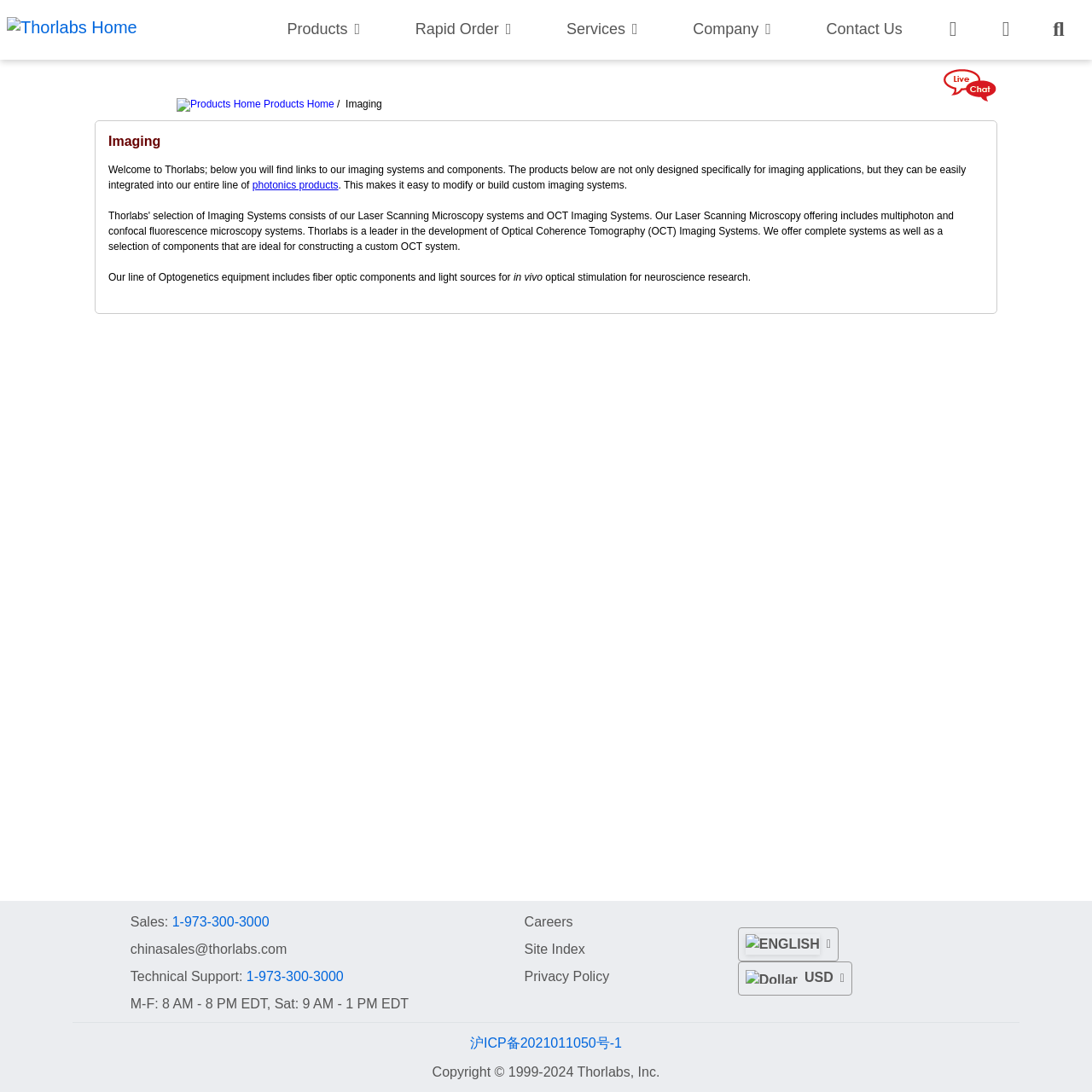Find the bounding box coordinates for the UI element that matches this description: "parent_node: Products title="Thorlabs Home"".

[0.006, 0.016, 0.241, 0.039]